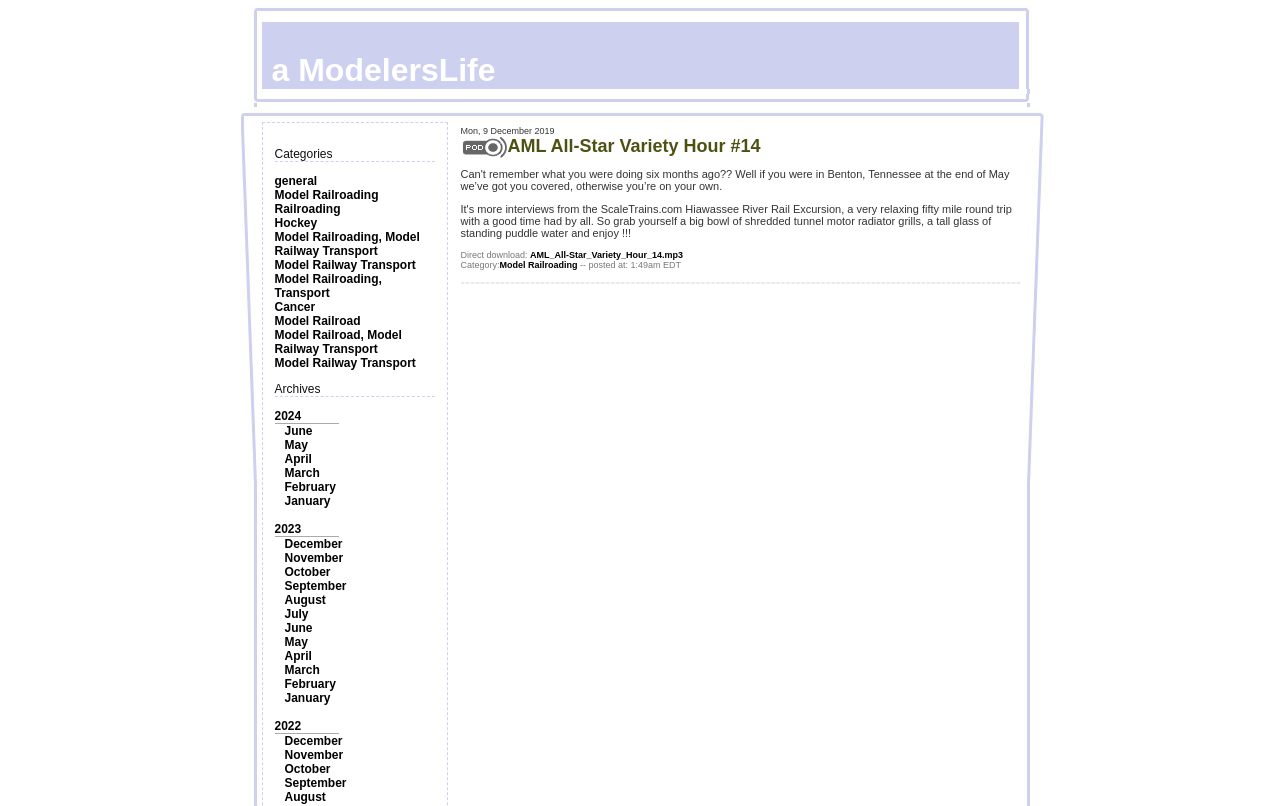Please find the bounding box coordinates of the element that needs to be clicked to perform the following instruction: "Download AML All-Star Variety Hour #14". The bounding box coordinates should be four float numbers between 0 and 1, represented as [left, top, right, bottom].

[0.414, 0.31, 0.534, 0.323]